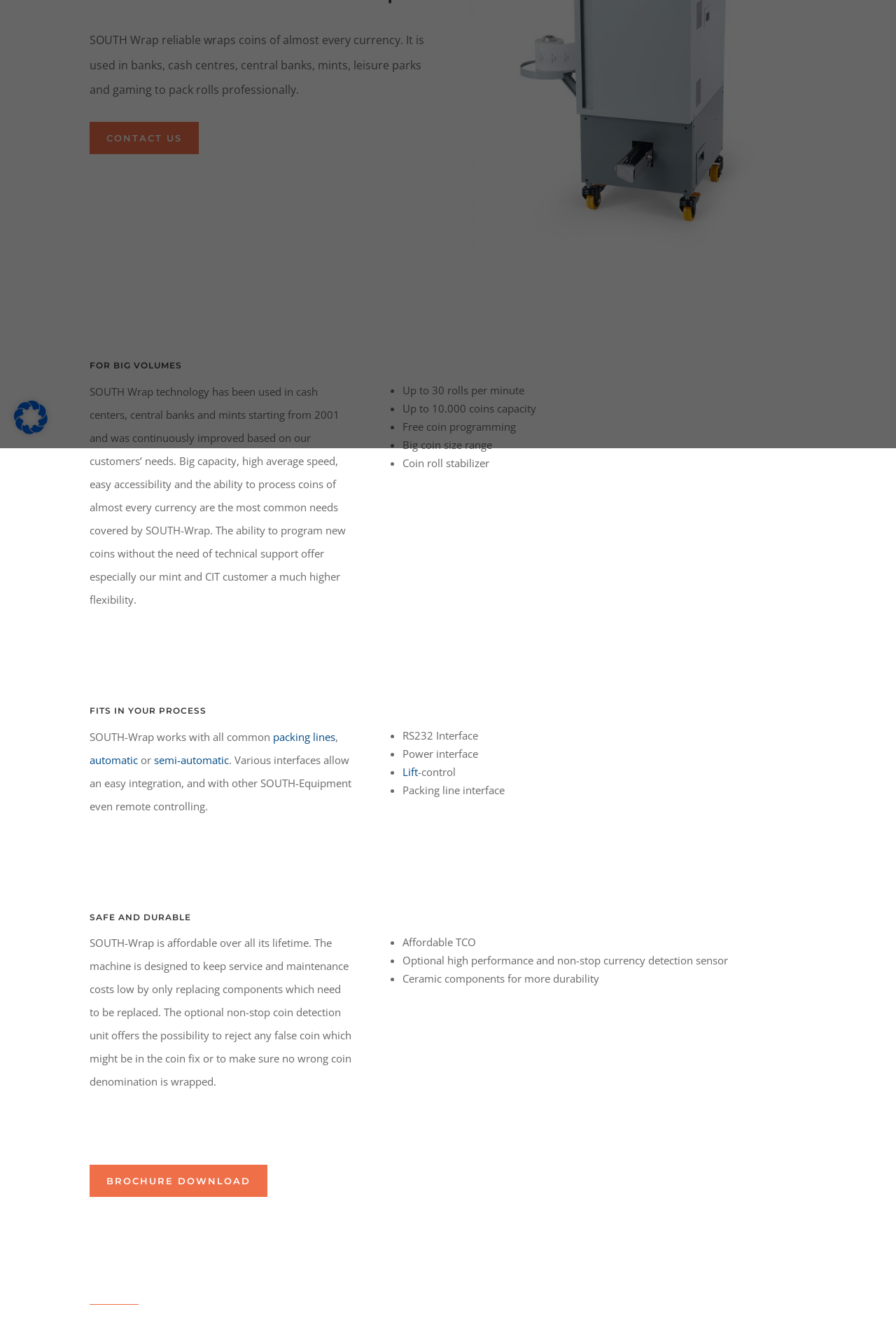Find the bounding box coordinates of the UI element according to this description: "parent_node: Street Address/City/Zip Code name="input_5.1"".

None